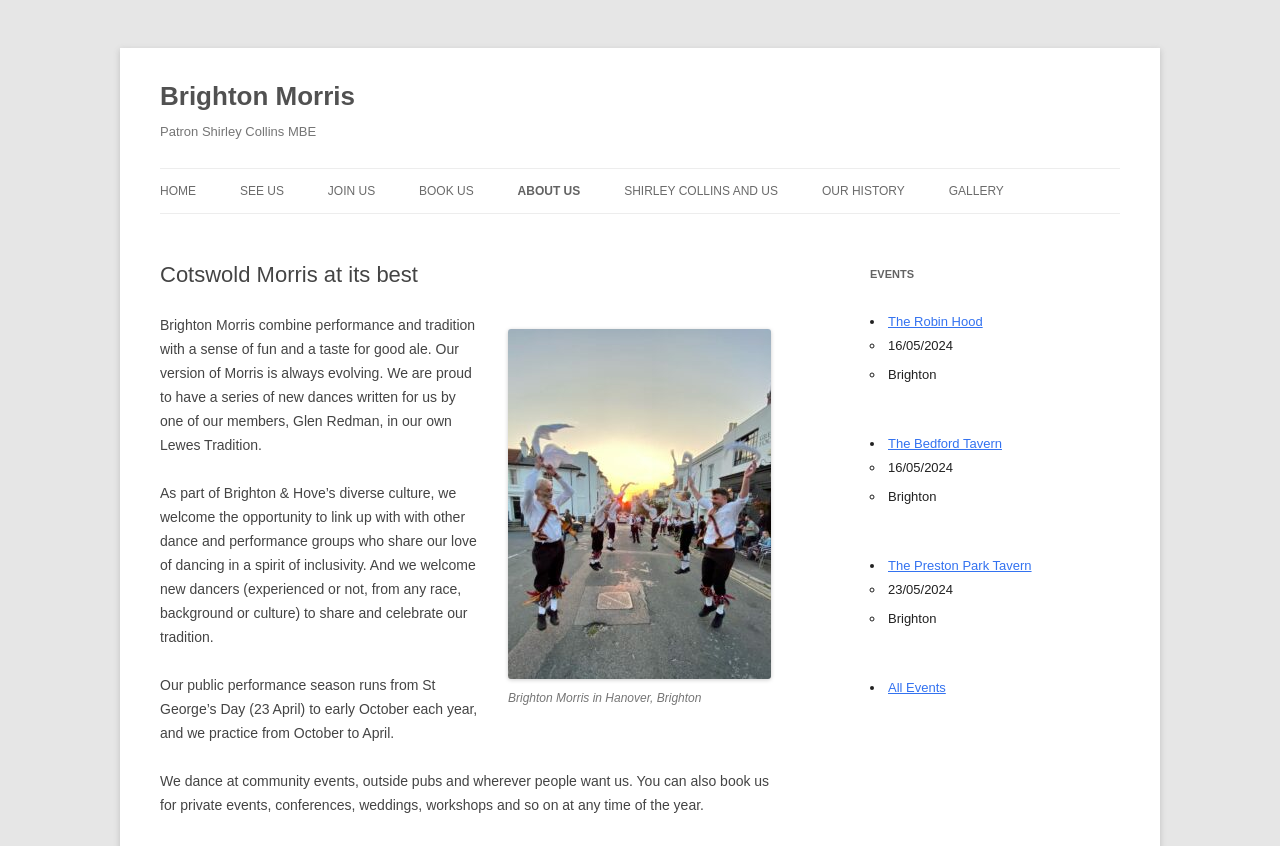Please provide the bounding box coordinates for the element that needs to be clicked to perform the instruction: "Click HOME". The coordinates must consist of four float numbers between 0 and 1, formatted as [left, top, right, bottom].

[0.125, 0.2, 0.153, 0.252]